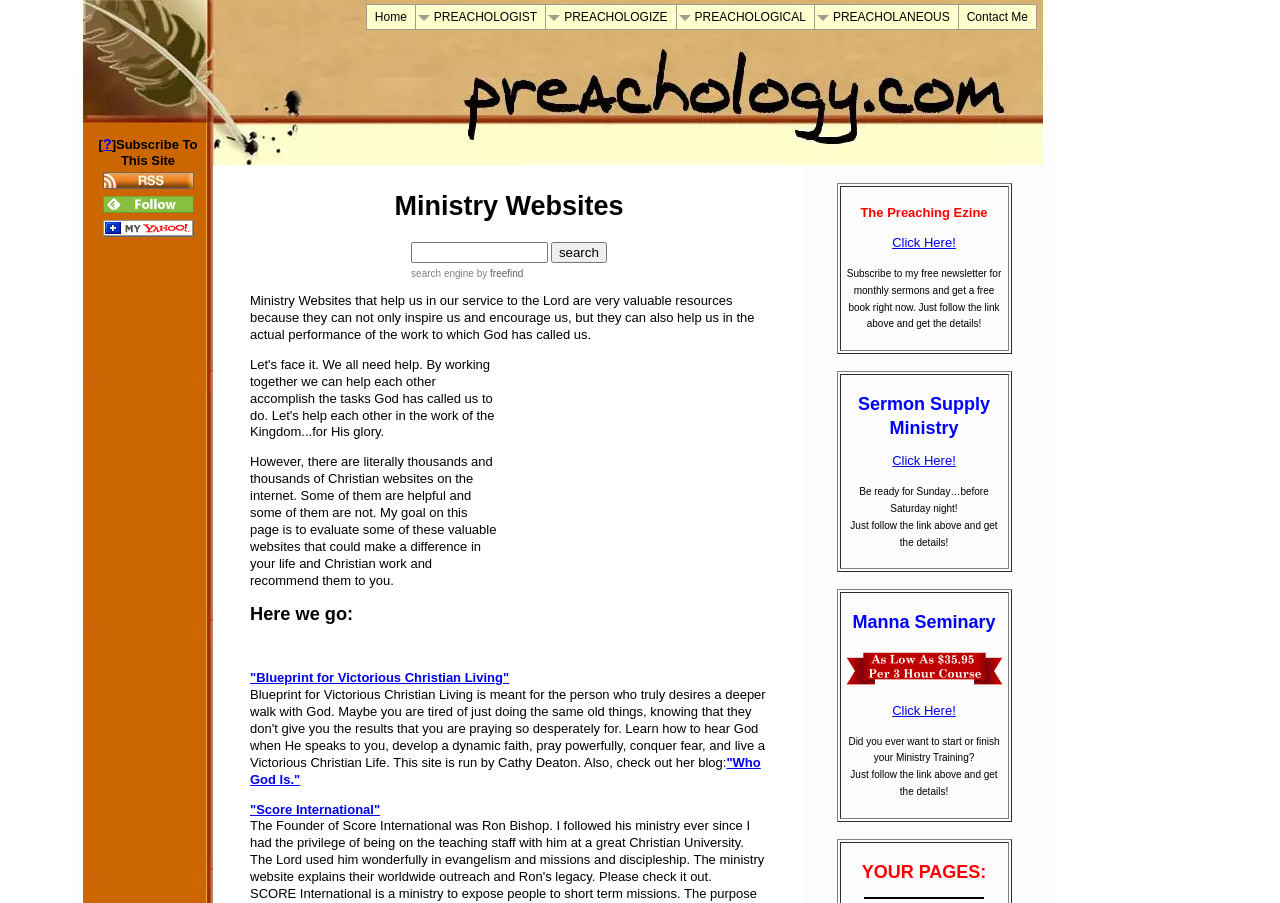Please specify the bounding box coordinates of the region to click in order to perform the following instruction: "click 'Home'".

[0.287, 0.006, 0.324, 0.032]